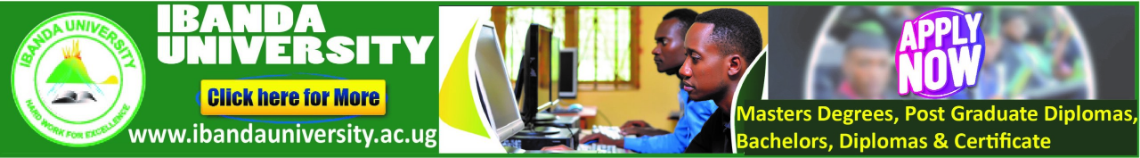What is the URL of the university's website?
Refer to the image and provide a detailed answer to the question.

The URL of the university's website is listed at the bottom of the banner, and it is clickable through the 'Click here for More' button in blue, allowing prospective students to access more information about the university and its programs.